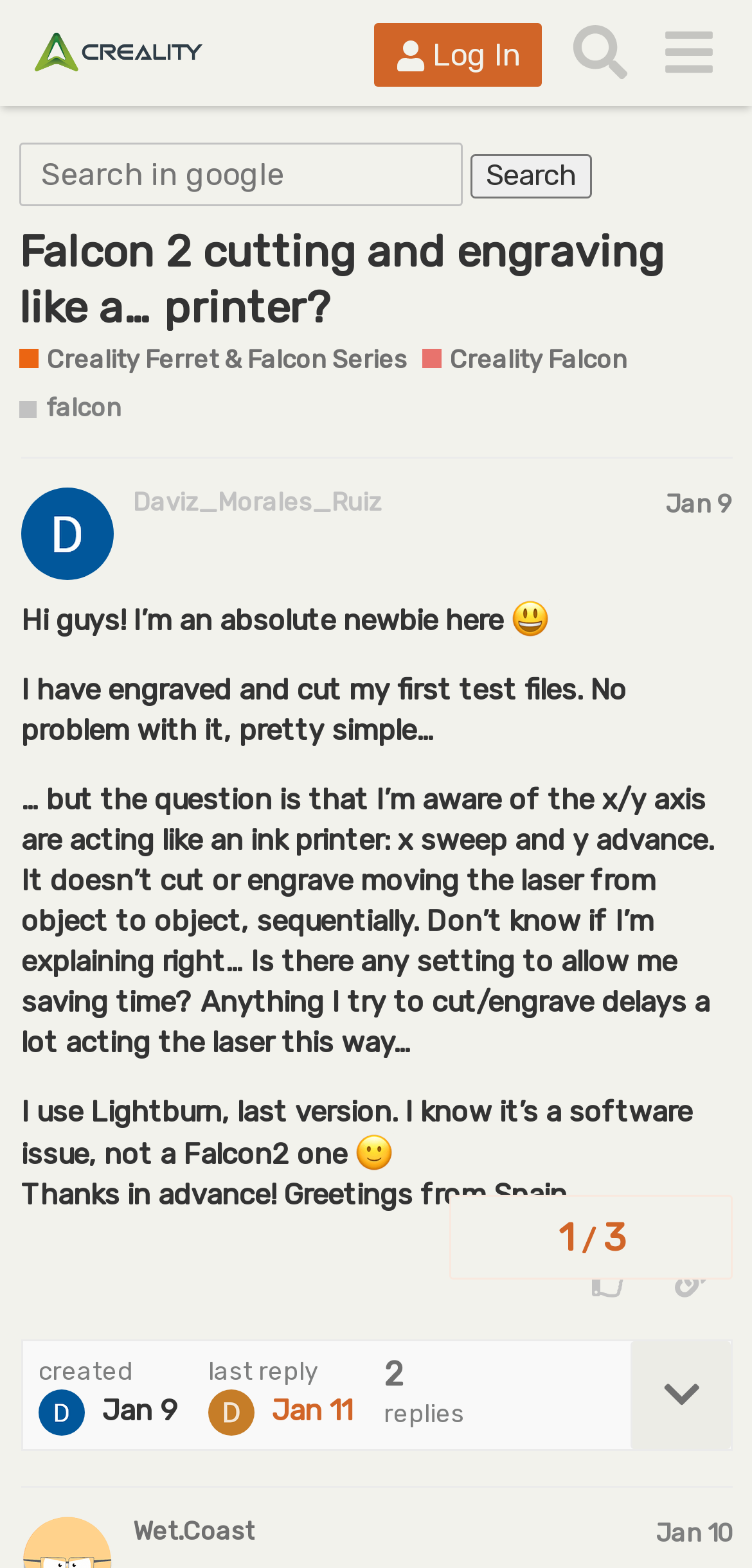Please specify the bounding box coordinates of the area that should be clicked to accomplish the following instruction: "Copy a link to this post". The coordinates should consist of four float numbers between 0 and 1, i.e., [left, top, right, bottom].

[0.864, 0.794, 0.974, 0.841]